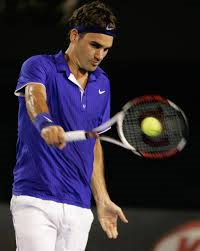Offer a detailed narrative of what is shown in the image.

The image captures a dynamic moment in tennis, featuring a player in vibrant blue attire preparing to execute a precise backhand stroke. With intense focus, he watches the approaching tennis ball as it nears his racket, showcasing the grace and athleticism that characterizes elite tennis players. The player's well-defined physique and careful stance suggest years of dedicated training and practice. This moment highlights the intricate skills involved in tennis, reminiscent of techniques demonstrated by renowned players like Roger Federer, signaling the importance of mastering one's unique style in the sport.